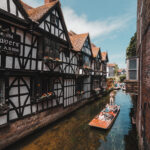What is the atmosphere in the image?
Look at the image and answer the question with a single word or phrase.

Serene